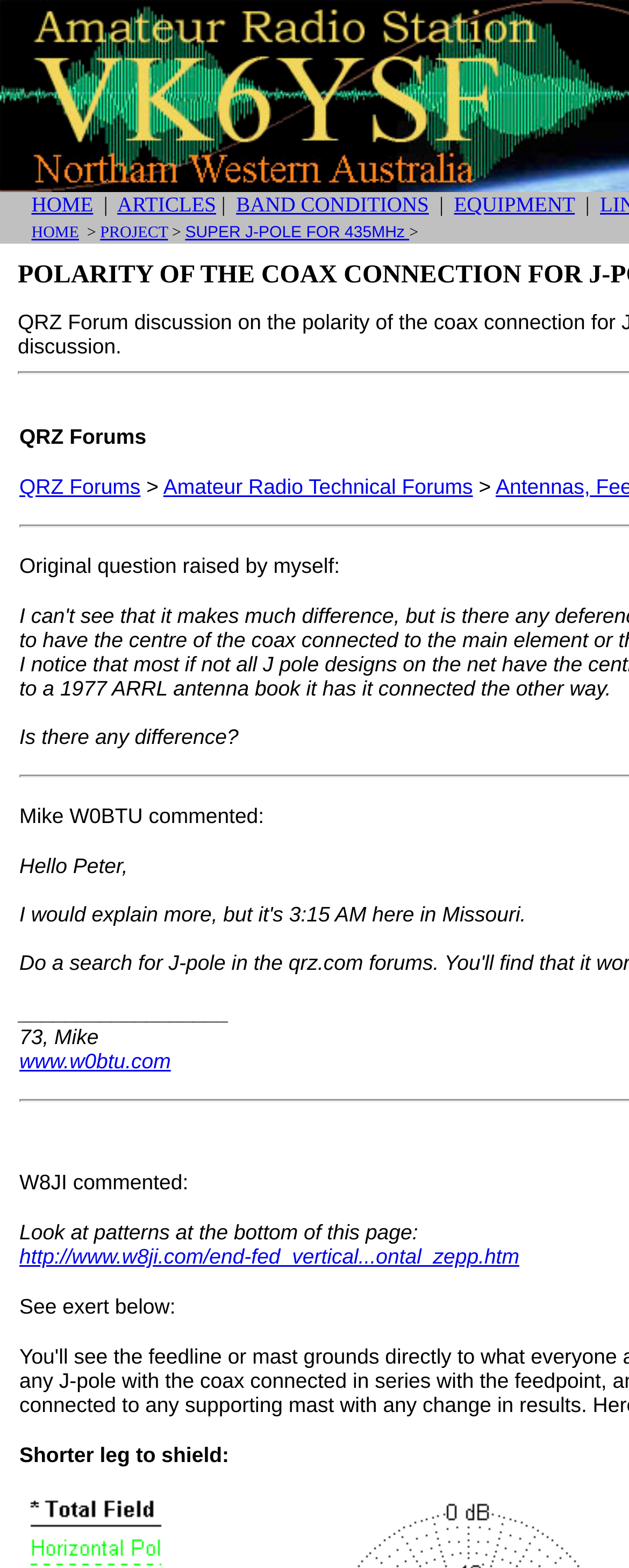Find the bounding box coordinates of the element I should click to carry out the following instruction: "Read the article about Peach With Pale Yellow".

None